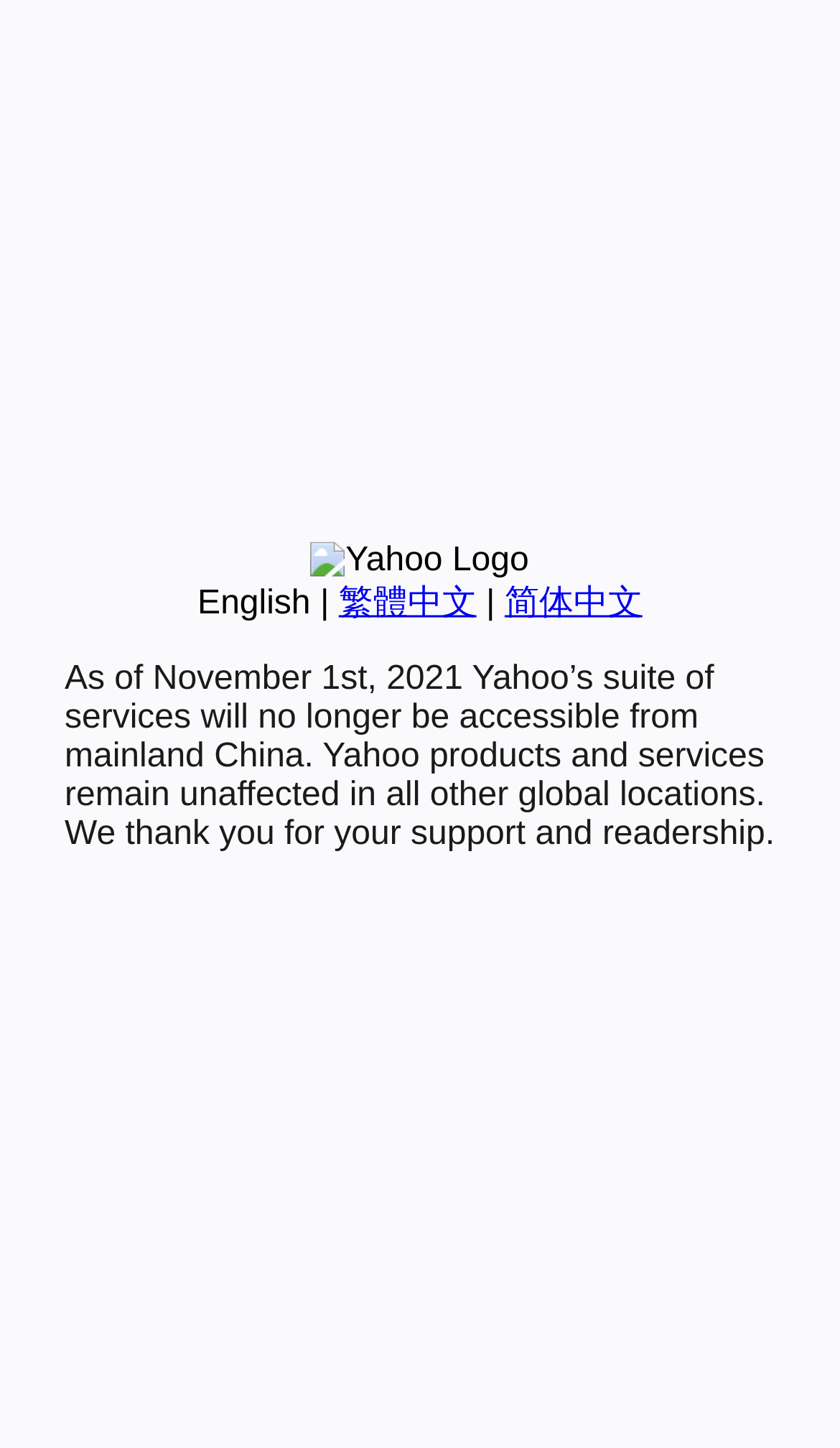Bounding box coordinates must be specified in the format (top-left x, top-left y, bottom-right x, bottom-right y). All values should be floating point numbers between 0 and 1. What are the bounding box coordinates of the UI element described as: 简体中文

[0.601, 0.404, 0.765, 0.429]